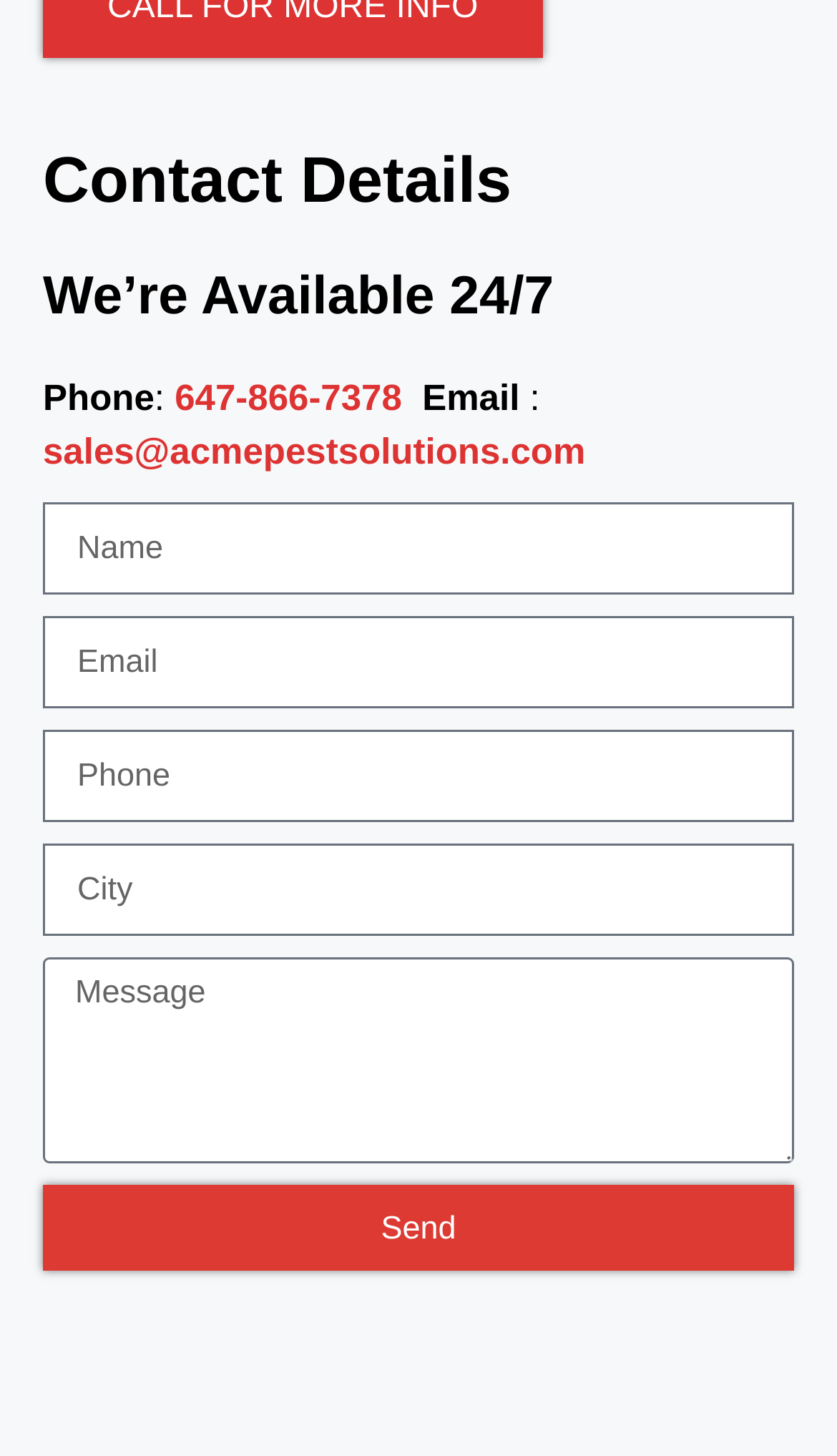Find the bounding box coordinates of the element I should click to carry out the following instruction: "Type your message".

[0.051, 0.658, 0.949, 0.8]